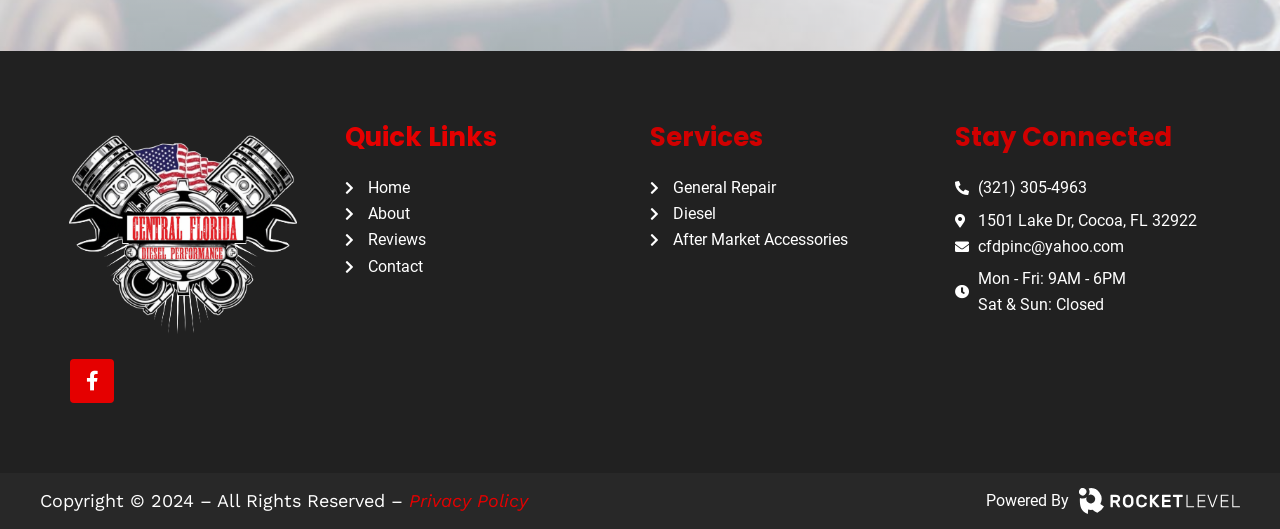Determine the bounding box coordinates for the area that needs to be clicked to fulfill this task: "Contact the company". The coordinates must be given as four float numbers between 0 and 1, i.e., [left, top, right, bottom].

[0.27, 0.48, 0.492, 0.529]